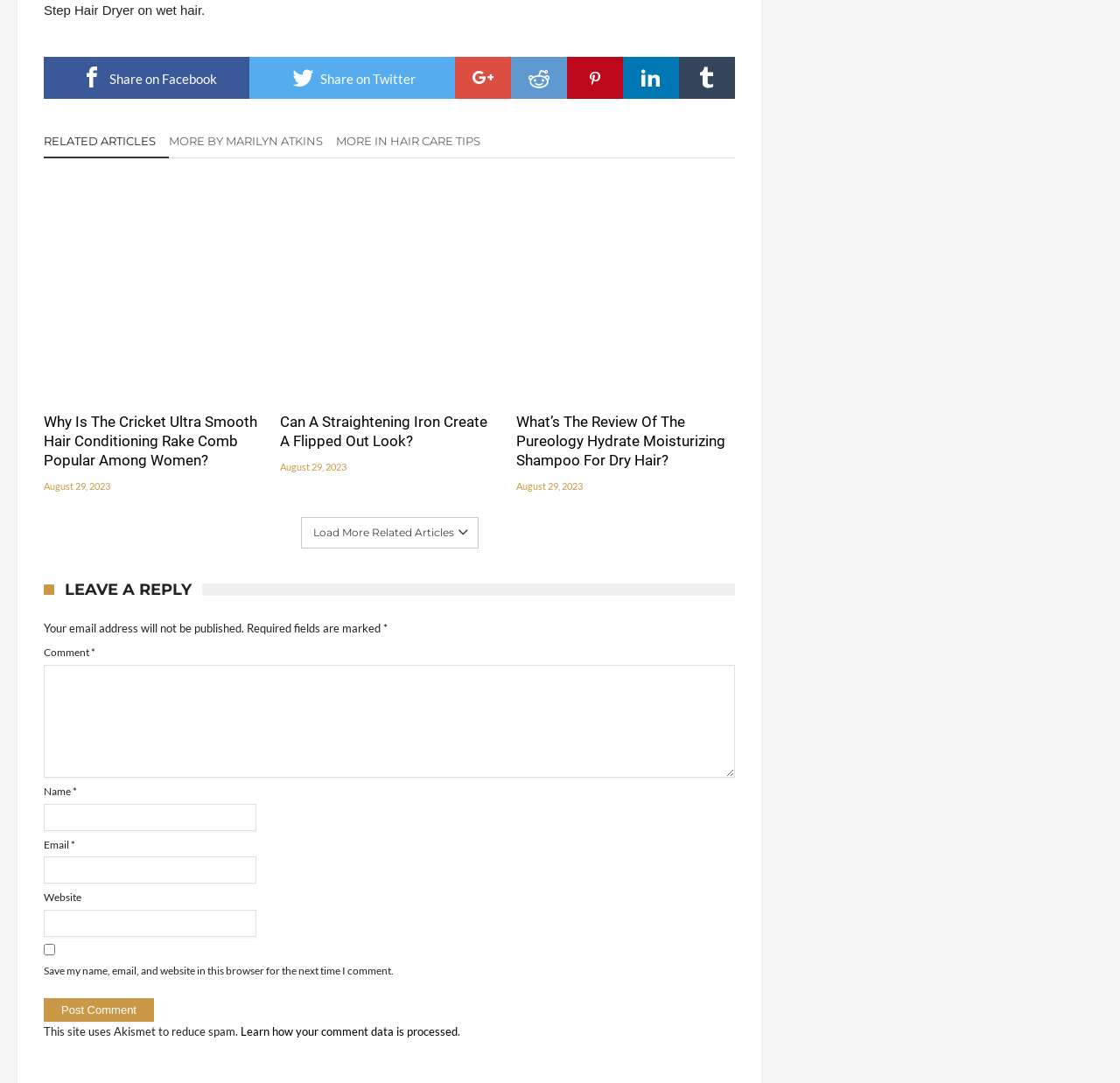Please identify the bounding box coordinates of the region to click in order to complete the given instruction: "Click the 'CHARTERS' link". The coordinates should be four float numbers between 0 and 1, i.e., [left, top, right, bottom].

None